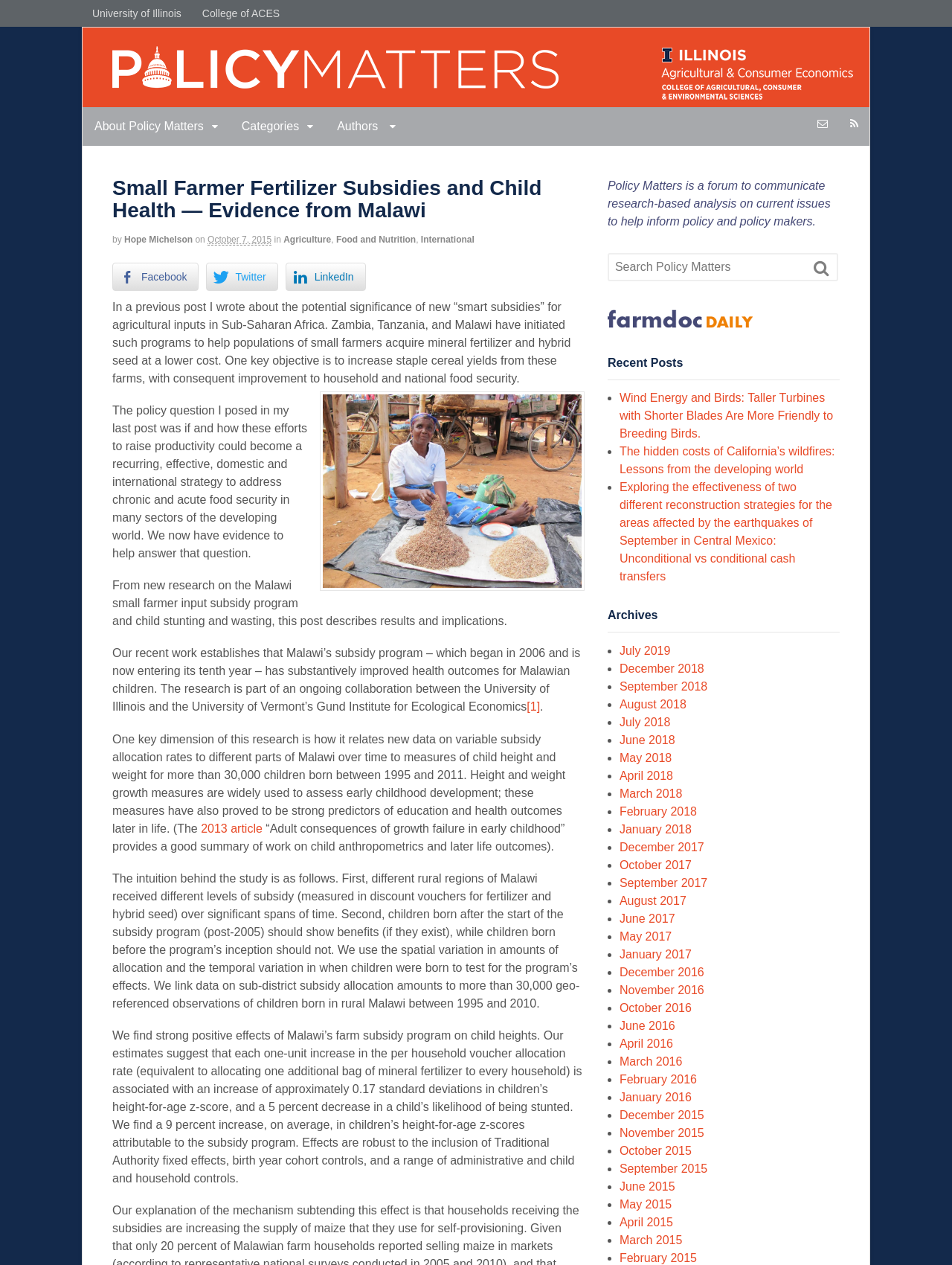Please answer the following question using a single word or phrase: 
What is the purpose of the Policy Matters forum?

To communicate research-based analysis to inform policy